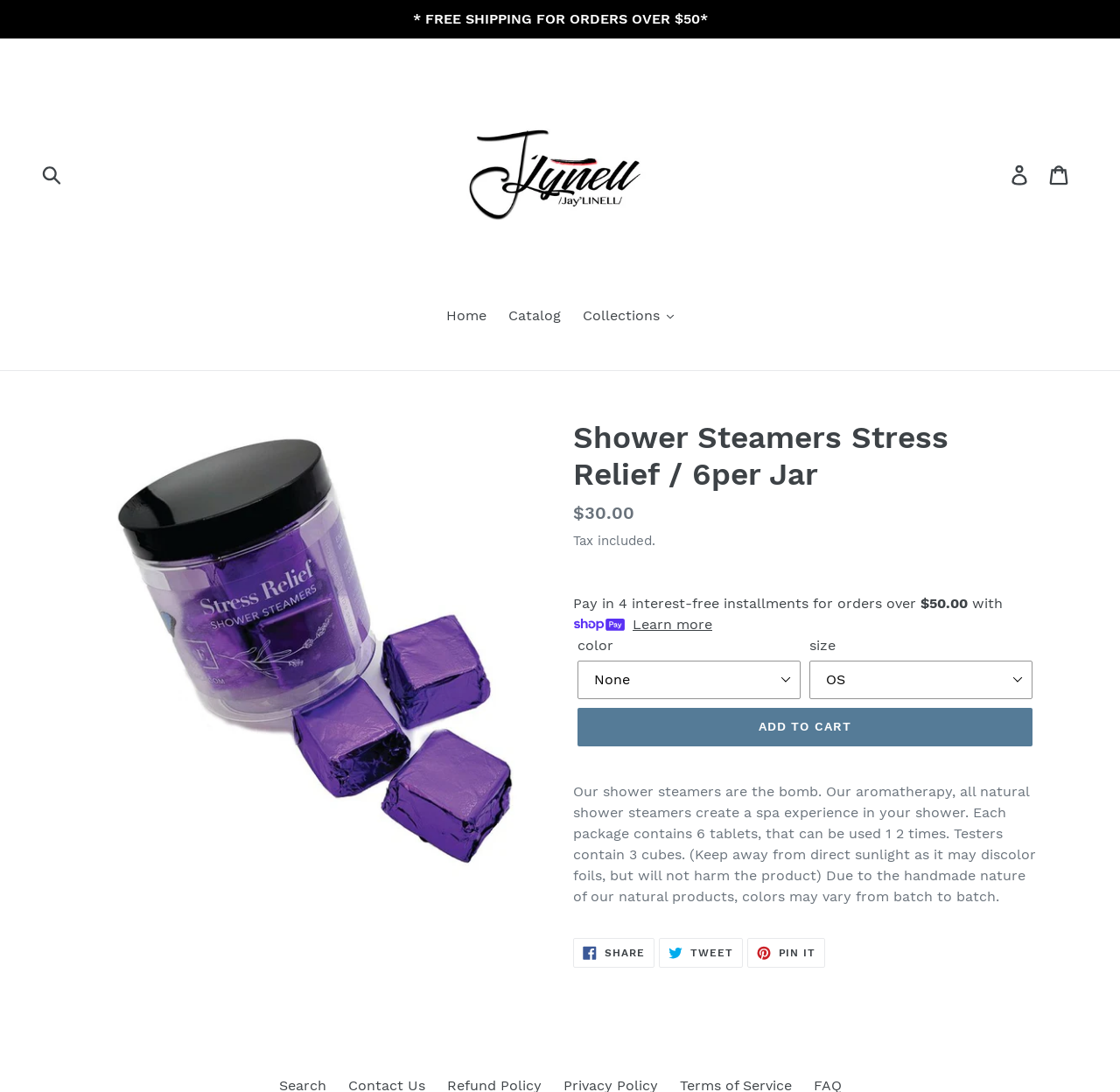What payment method is offered besides credit cards?
Provide a thorough and detailed answer to the question.

I found the alternative payment method by looking at the image element, which contains the text 'Shop Pay', and the static text element, which describes it as a payment method.